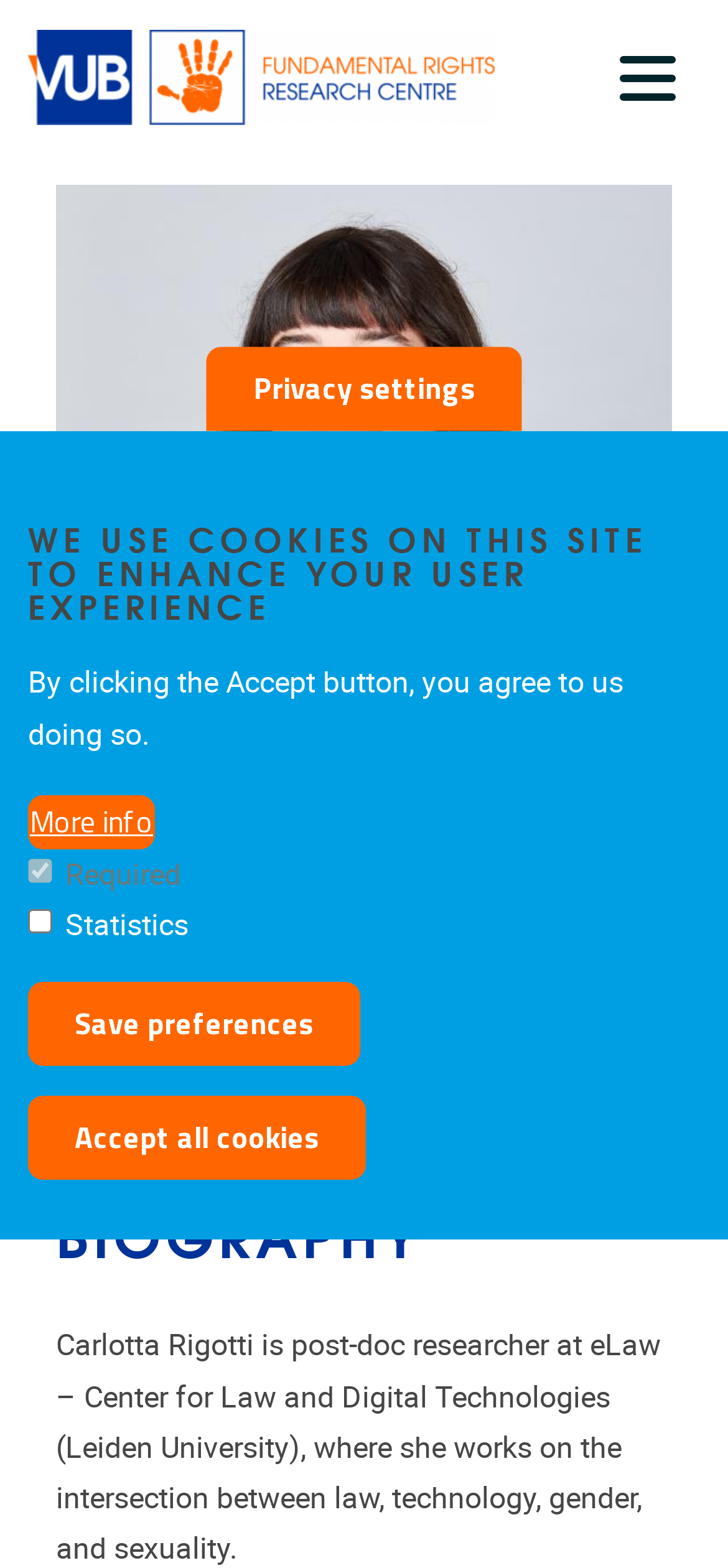What is Carlotta Rigotti's profession? Based on the image, give a response in one word or a short phrase.

post-doc researcher